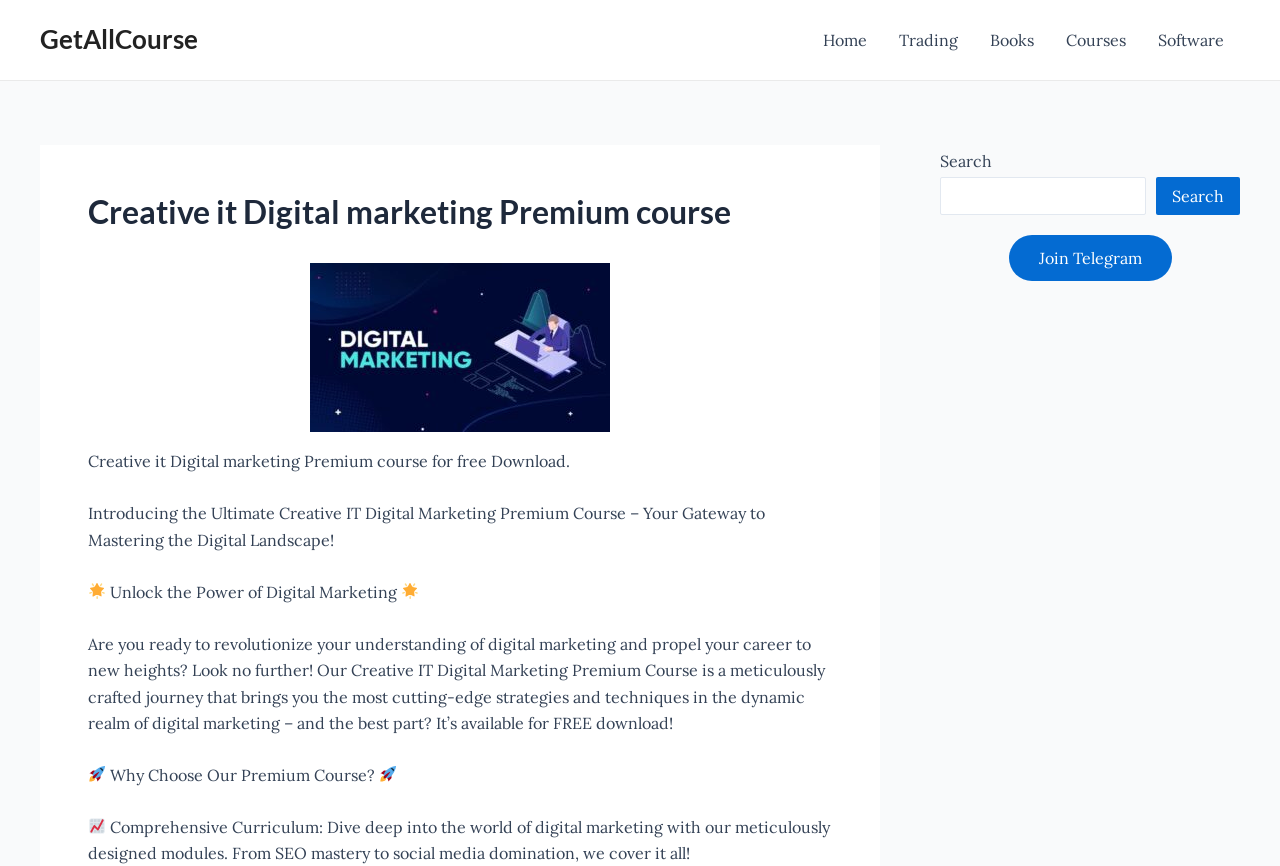Please locate the bounding box coordinates of the region I need to click to follow this instruction: "Click on the Courses link".

[0.82, 0.0, 0.892, 0.092]